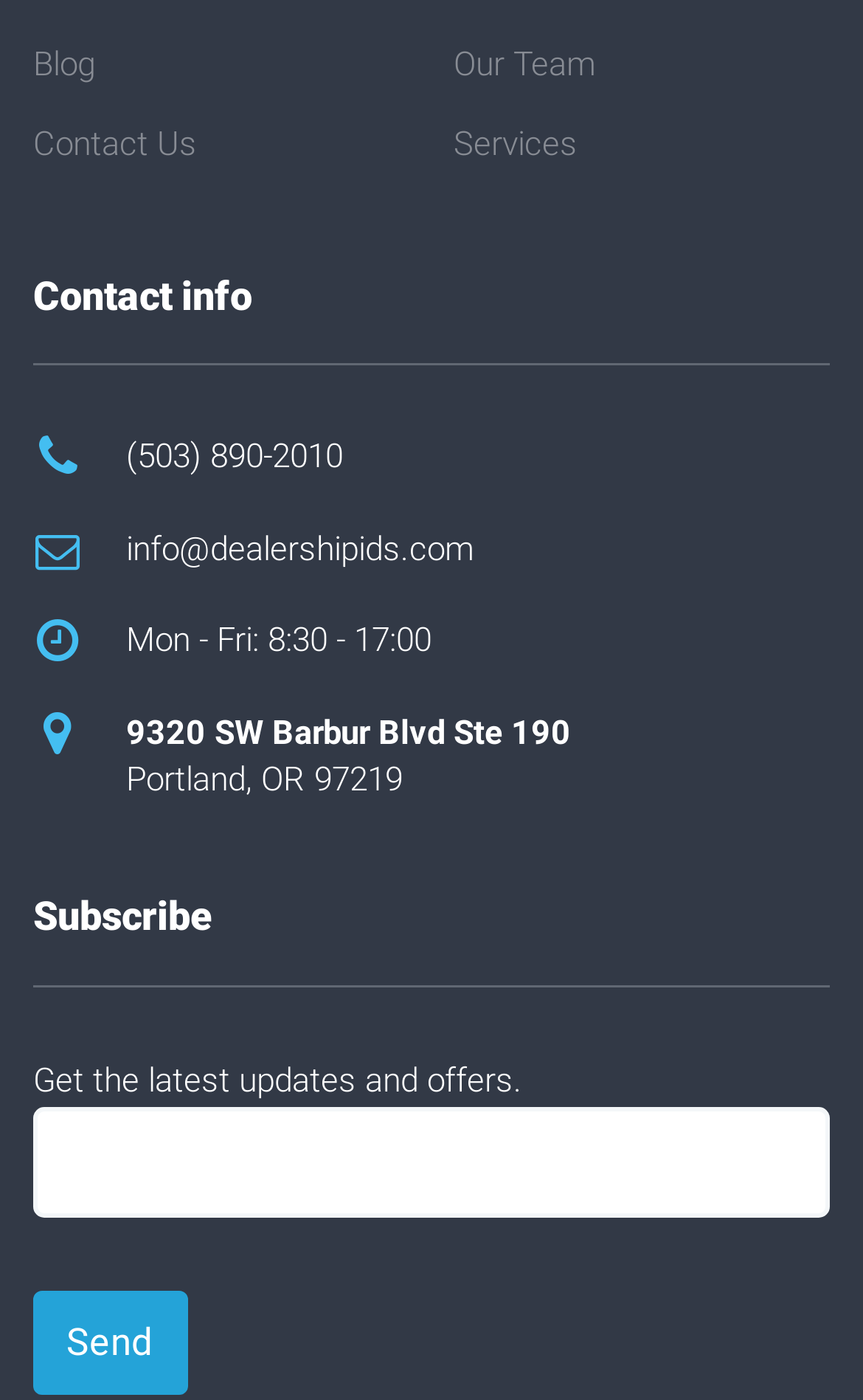Please determine the bounding box coordinates of the element's region to click for the following instruction: "Click the 'Send' button".

[0.038, 0.922, 0.217, 0.996]